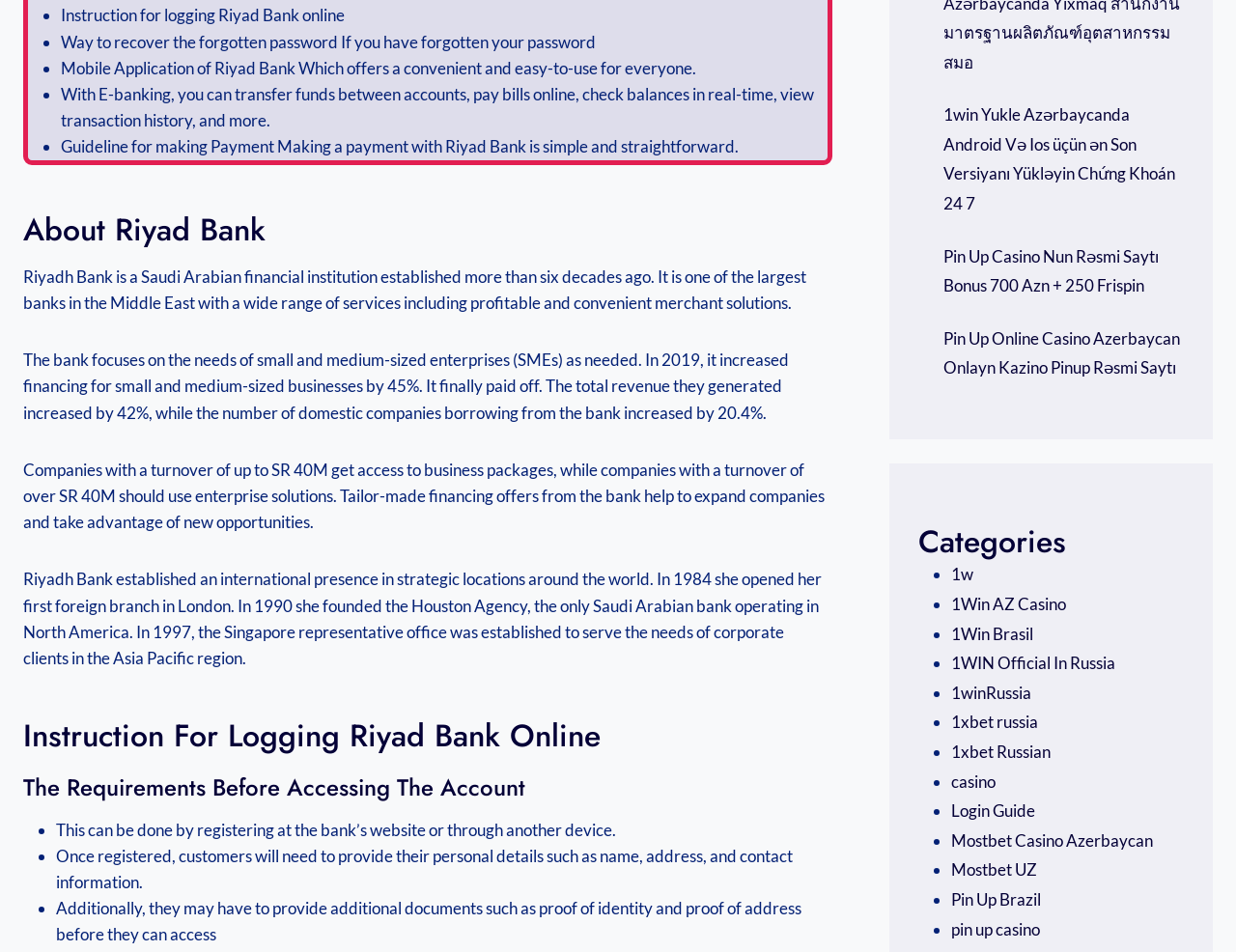Based on the element description Mostbet Casino Azerbaycan, identify the bounding box of the UI element in the given webpage screenshot. The coordinates should be in the format (top-left x, top-left y, bottom-right x, bottom-right y) and must be between 0 and 1.

[0.77, 0.872, 0.933, 0.893]